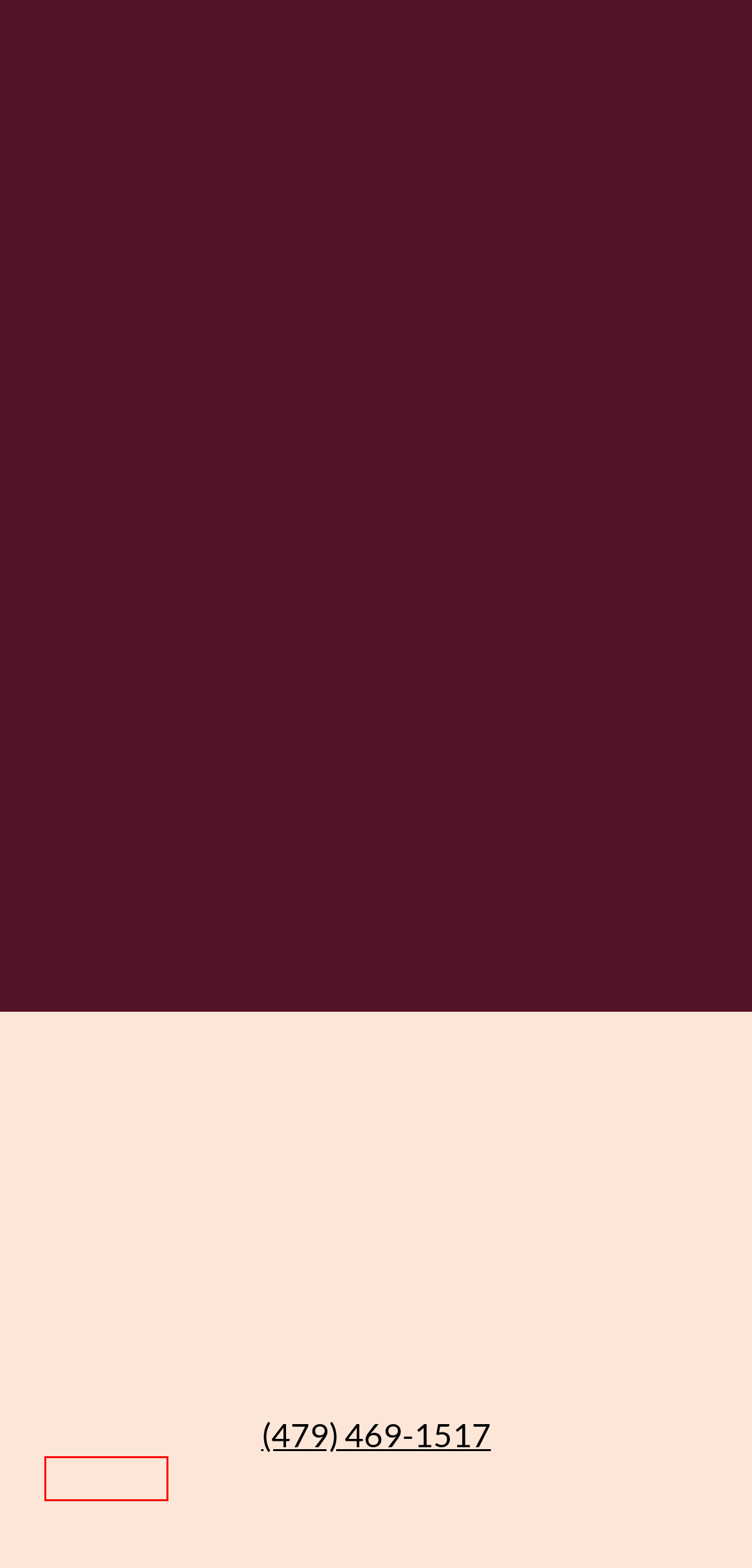You have a screenshot of a webpage with a red bounding box around an element. Choose the best matching webpage description that would appear after clicking the highlighted element. Here are the candidates:
A. About Us | Vold Vision | Fayetteville & Bentonville
B. Written Testimonials | Fayetteville & Bentonville | Vold Vision
C. Eye Care Services | Fayetteville & Bentonville | Vold Vision
D. Meet Our Doctors | Fayetteville & Bentonville | Vold Vision
E. Our Research Center | Fayetteville & Bentonville | Vold Vision
F. Vold Vision Receives Joint Commission Certification for Sixth Consecutive Year - Vold Vision
G. Fayetteville Location | Premium Eye Care | Vold Vision
H. New Glaucoma surgery performed for the first time in NWA - Vold Vision

E